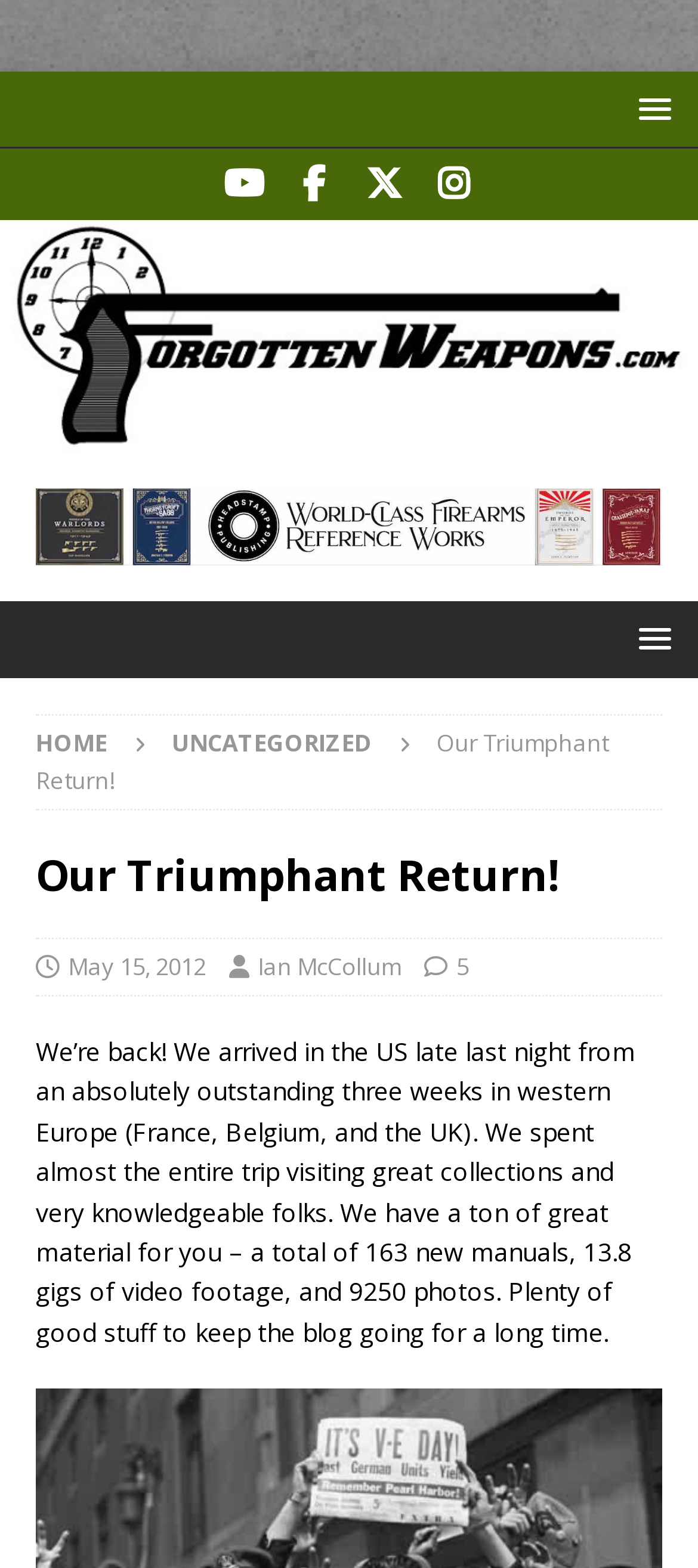What is the author's name?
Give a thorough and detailed response to the question.

The author's name can be found in the section below the main heading, where it says 'Ian McCollum' as a link.